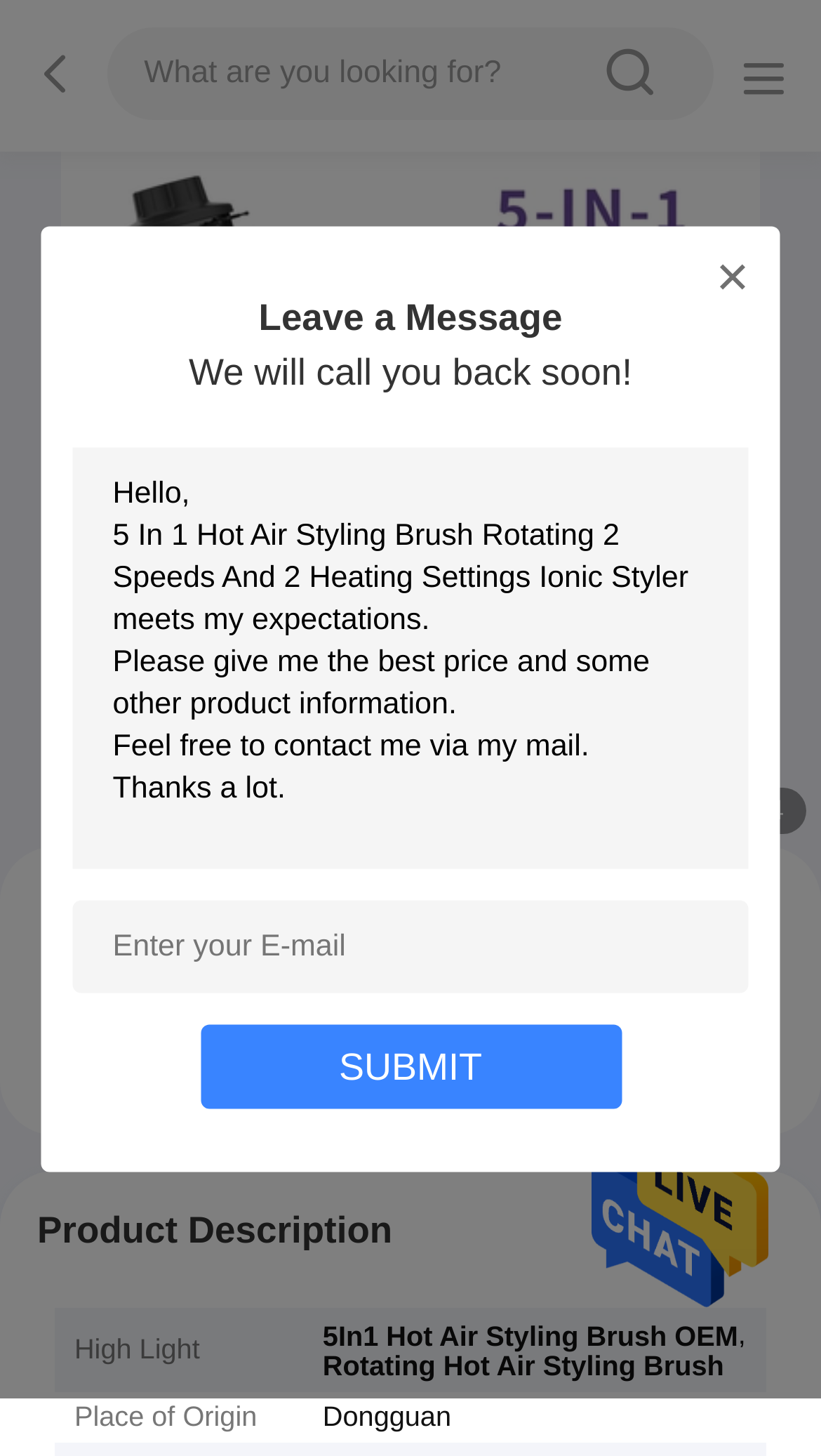How many input fields are there?
Using the image as a reference, give a one-word or short phrase answer.

3